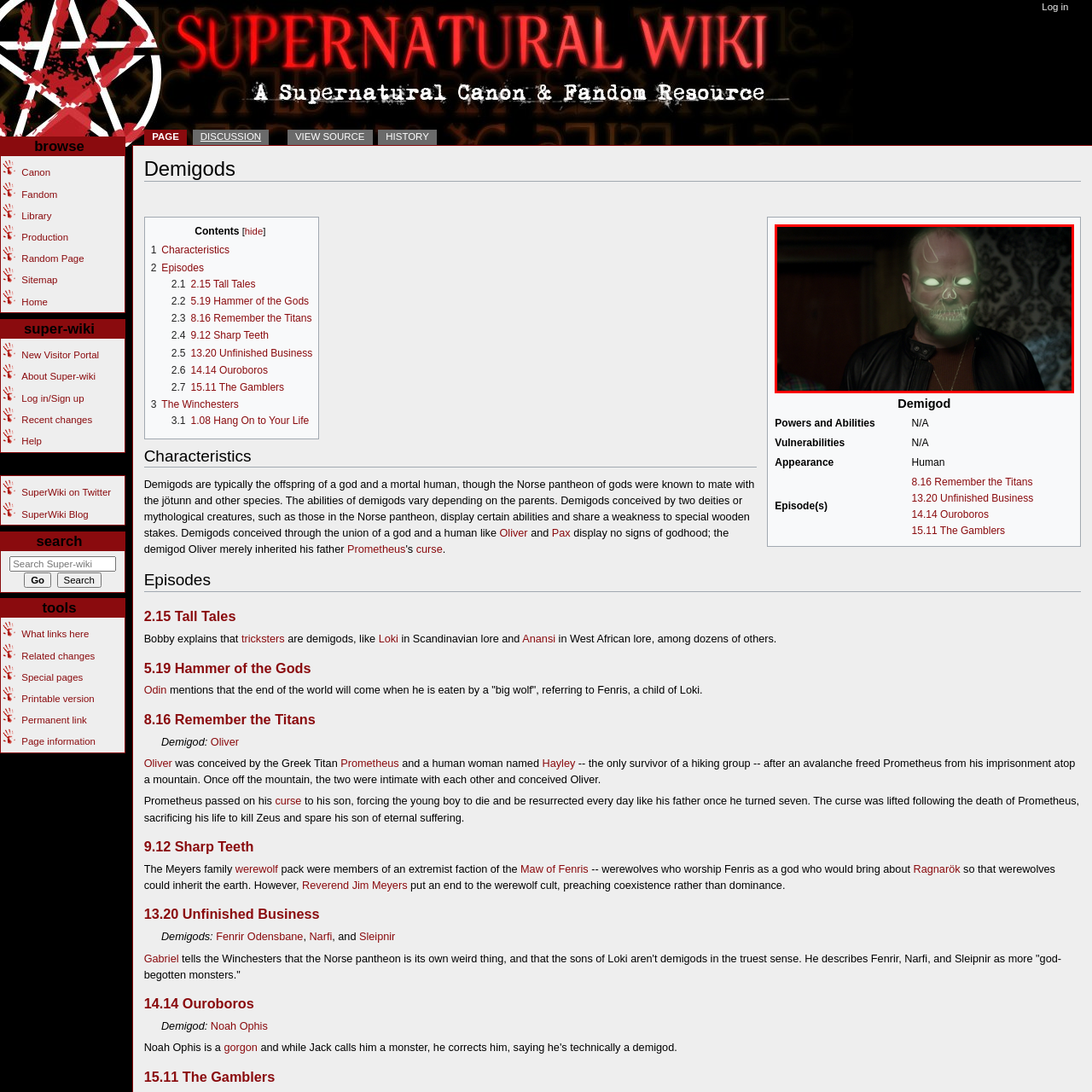Observe the content inside the red rectangle, What themes are likely explored in the narrative? 
Give your answer in just one word or phrase.

Supernatural and macabre